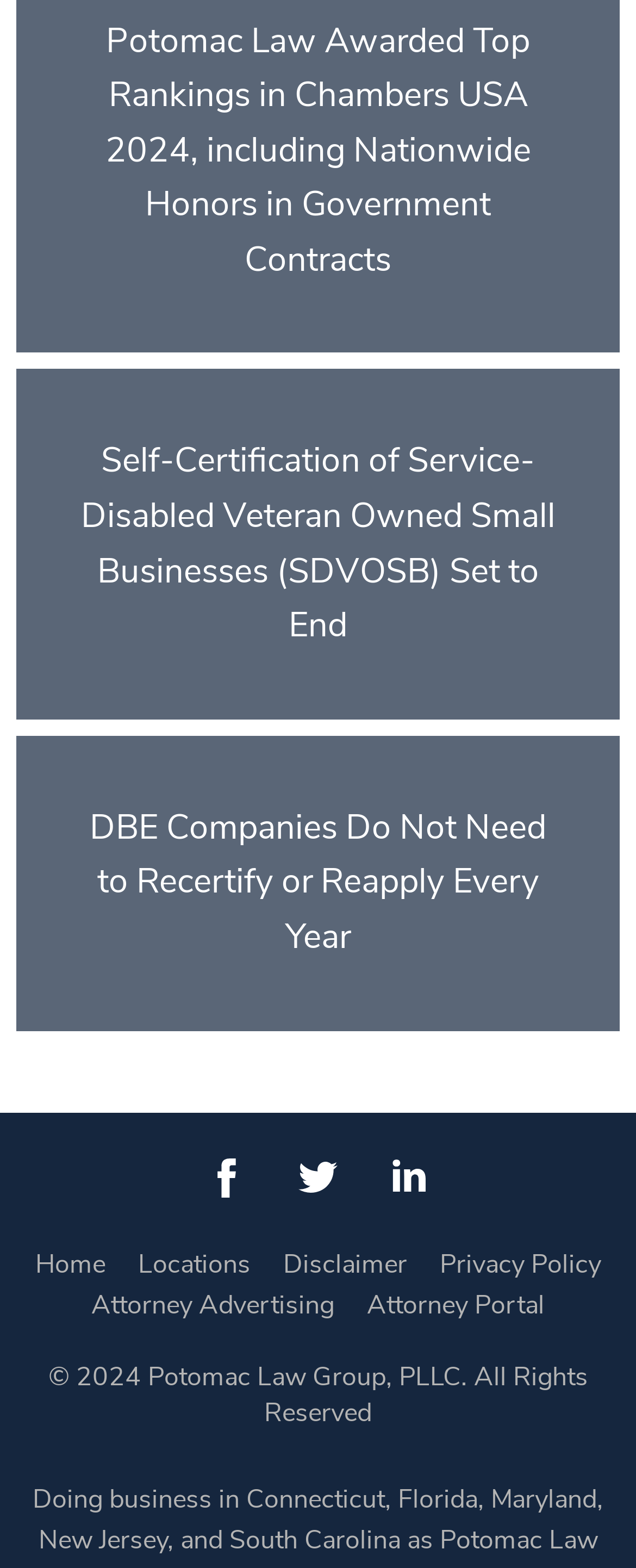Highlight the bounding box coordinates of the region I should click on to meet the following instruction: "check attorney advertising".

[0.144, 0.821, 0.526, 0.844]